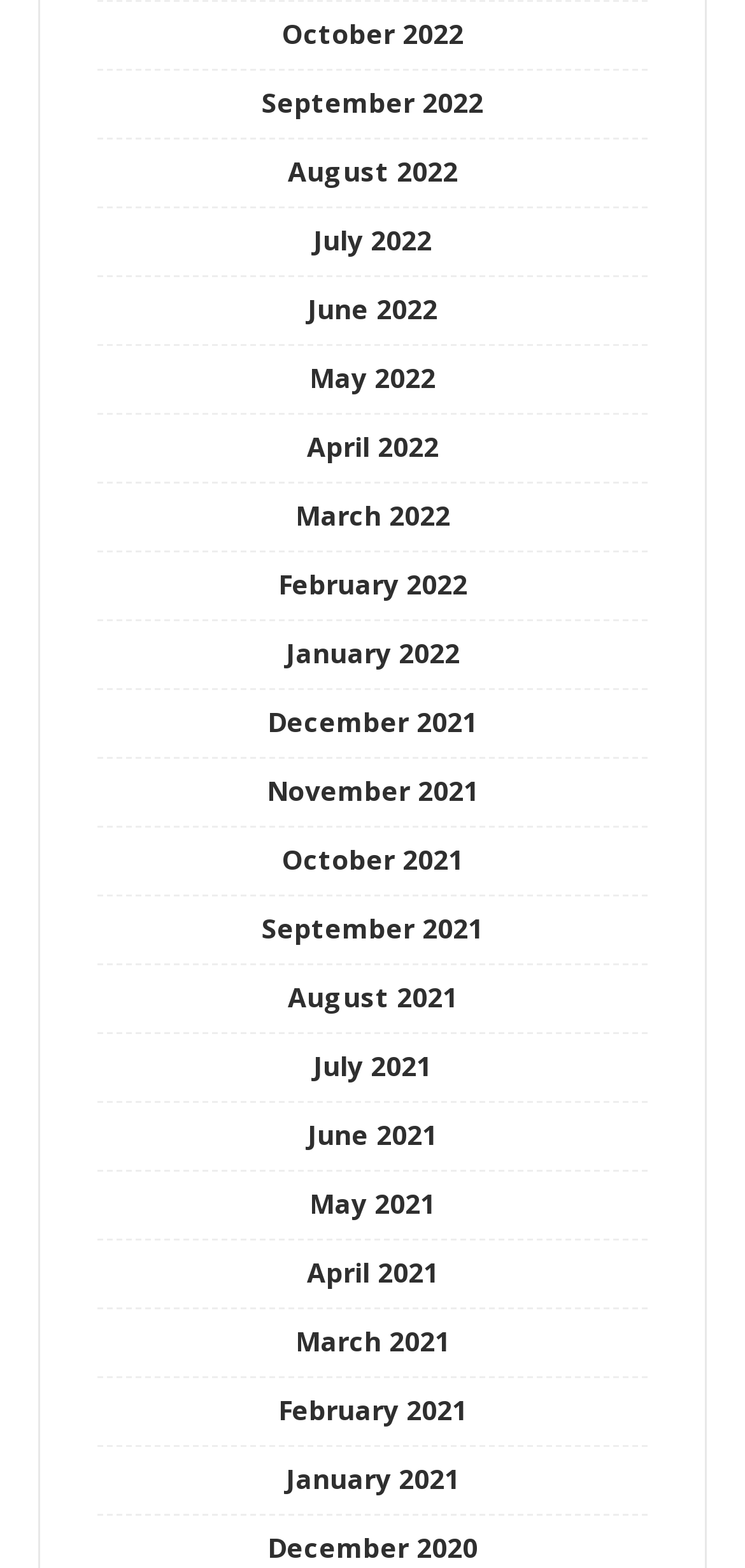Provide the bounding box coordinates of the area you need to click to execute the following instruction: "View September 2021".

[0.351, 0.58, 0.649, 0.603]